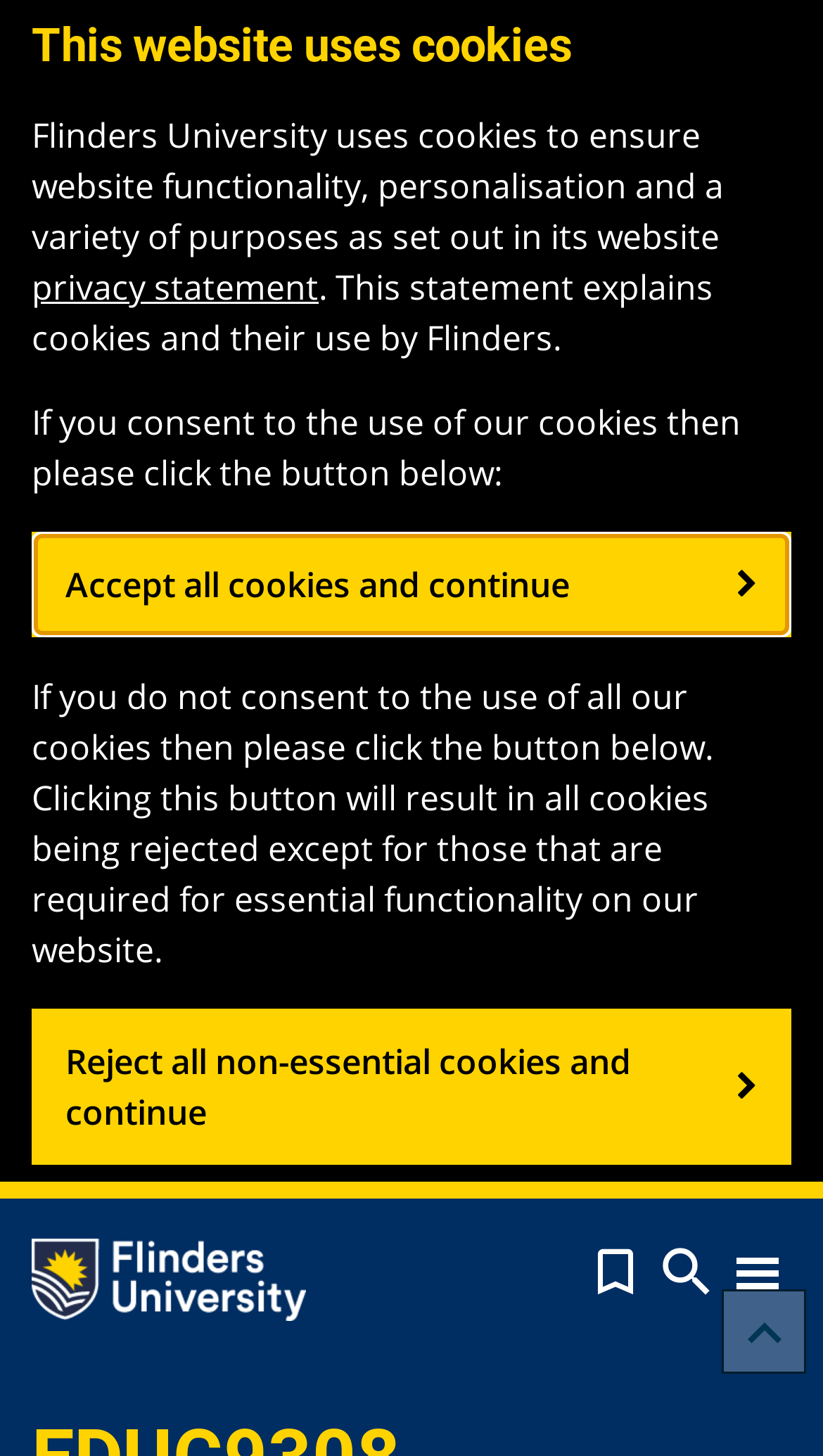Locate the bounding box coordinates of the clickable region necessary to complete the following instruction: "Click the button with a menu". Provide the coordinates in the format of four float numbers between 0 and 1, i.e., [left, top, right, bottom].

[0.711, 0.823, 0.785, 0.925]